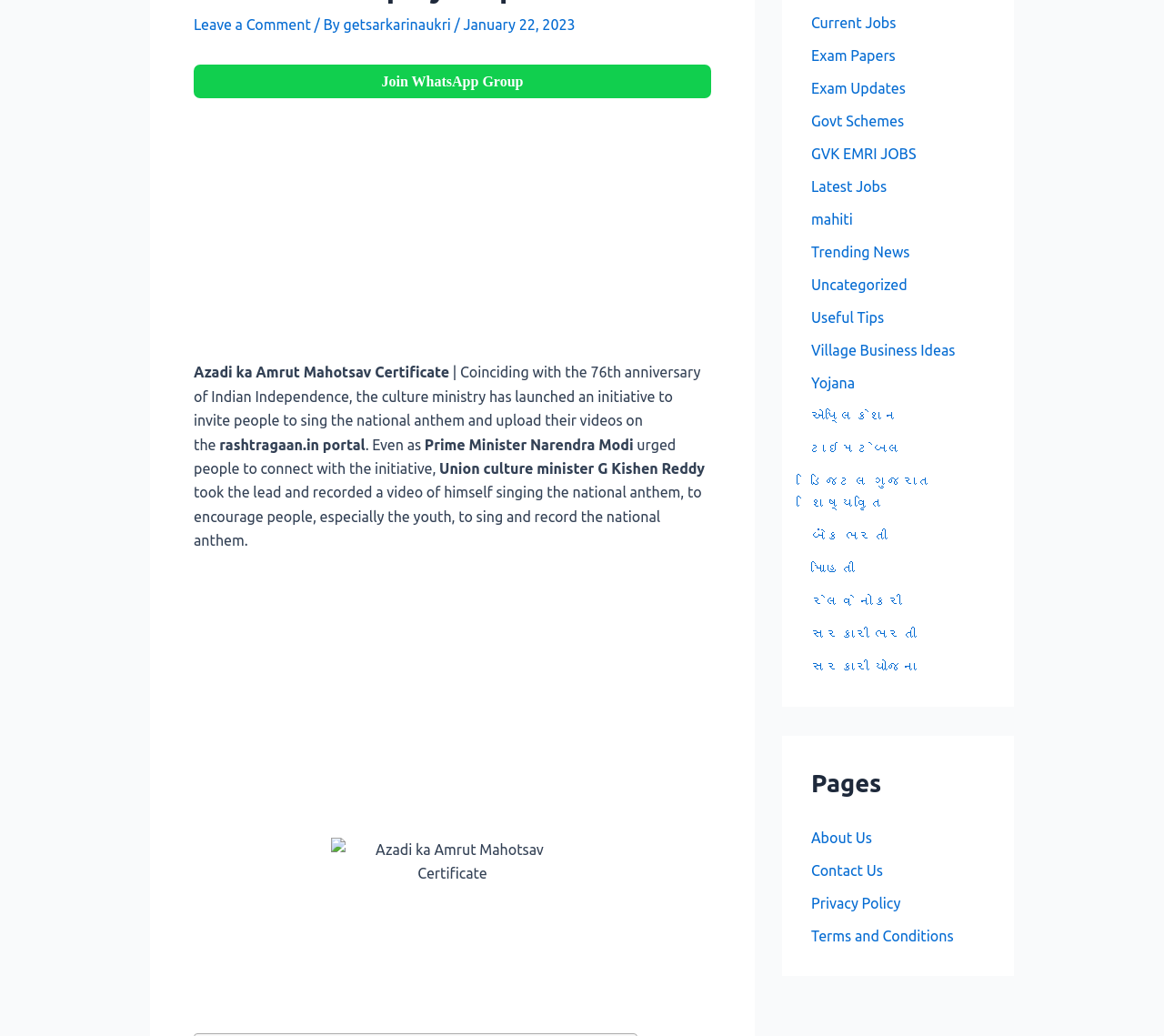Given the description of a UI element: "Village Business Ideas", identify the bounding box coordinates of the matching element in the webpage screenshot.

[0.697, 0.33, 0.821, 0.346]